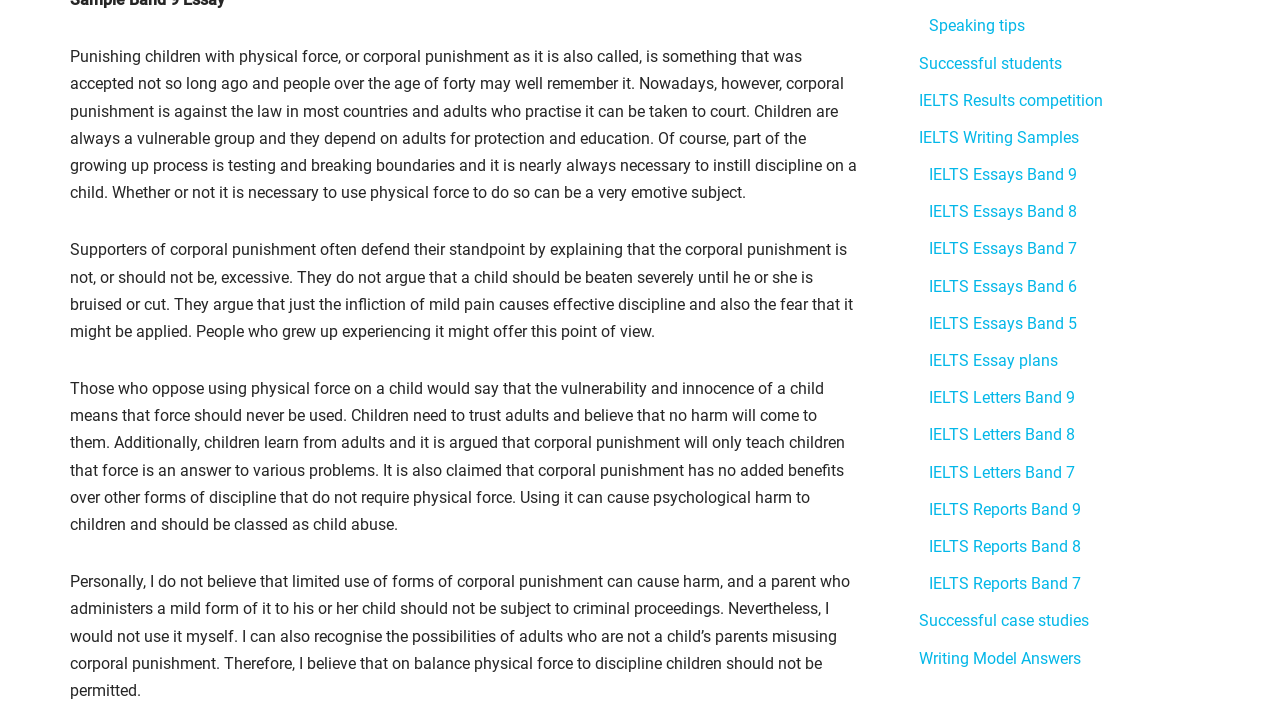What is the relationship between children and adults according to the text? Look at the image and give a one-word or short phrase answer.

Dependent